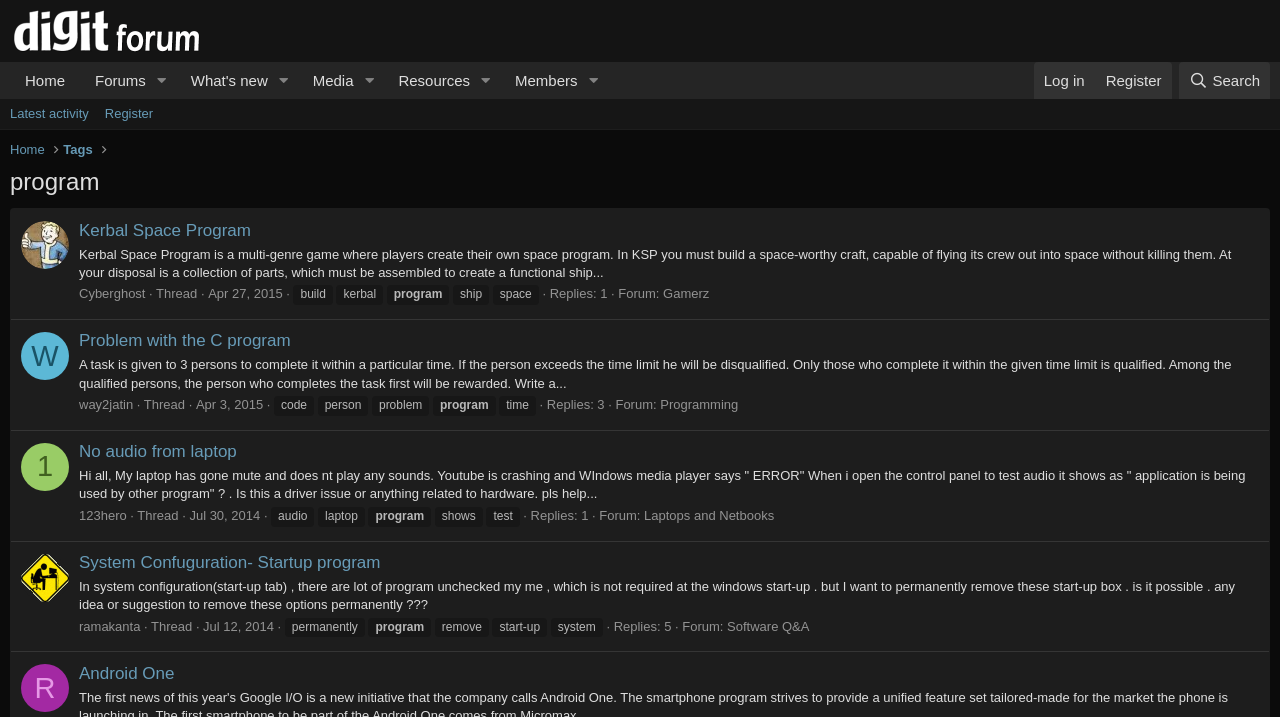Find the bounding box coordinates for the UI element that matches this description: "parent_node: Resources aria-label="Toggle expanded"".

[0.369, 0.086, 0.391, 0.138]